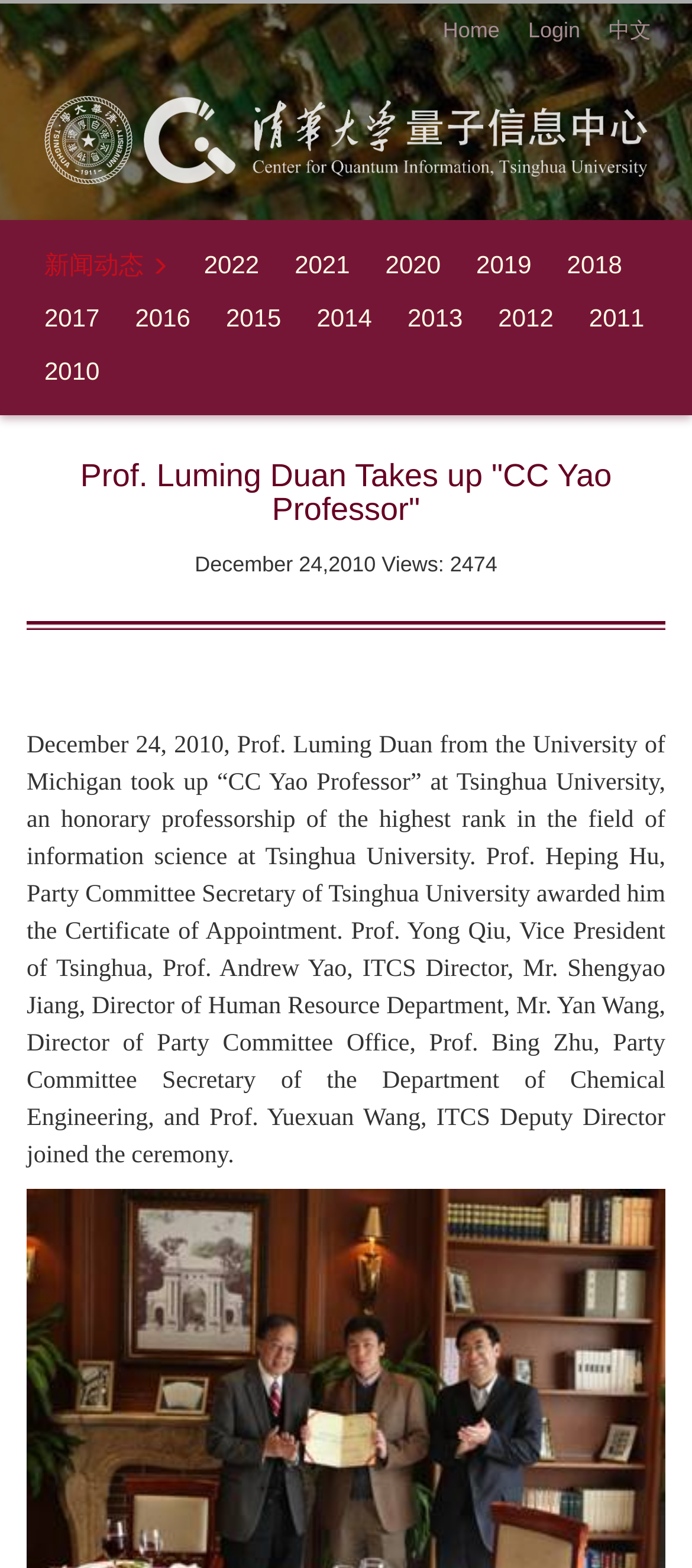Kindly respond to the following question with a single word or a brief phrase: 
What is the name of the professorship?

CC Yao Professor